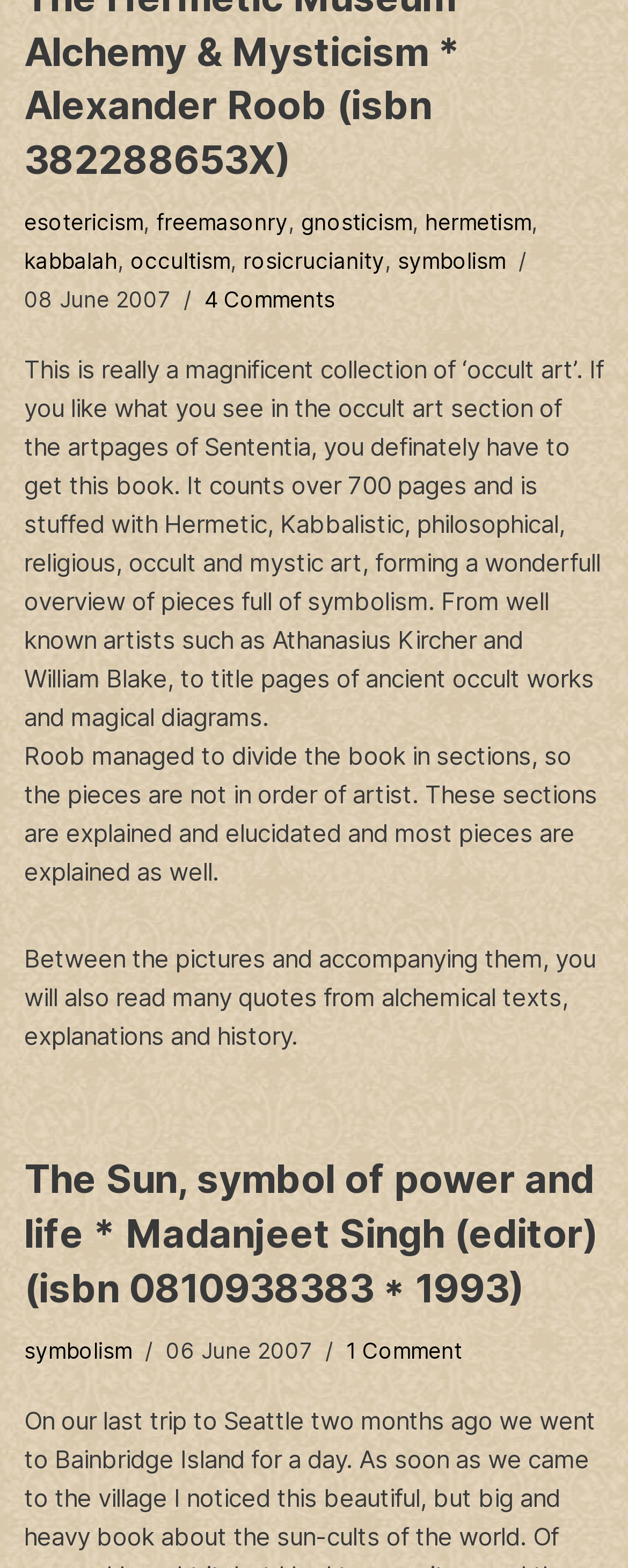Find and indicate the bounding box coordinates of the region you should select to follow the given instruction: "Click on the link to esotericism".

[0.038, 0.134, 0.228, 0.15]